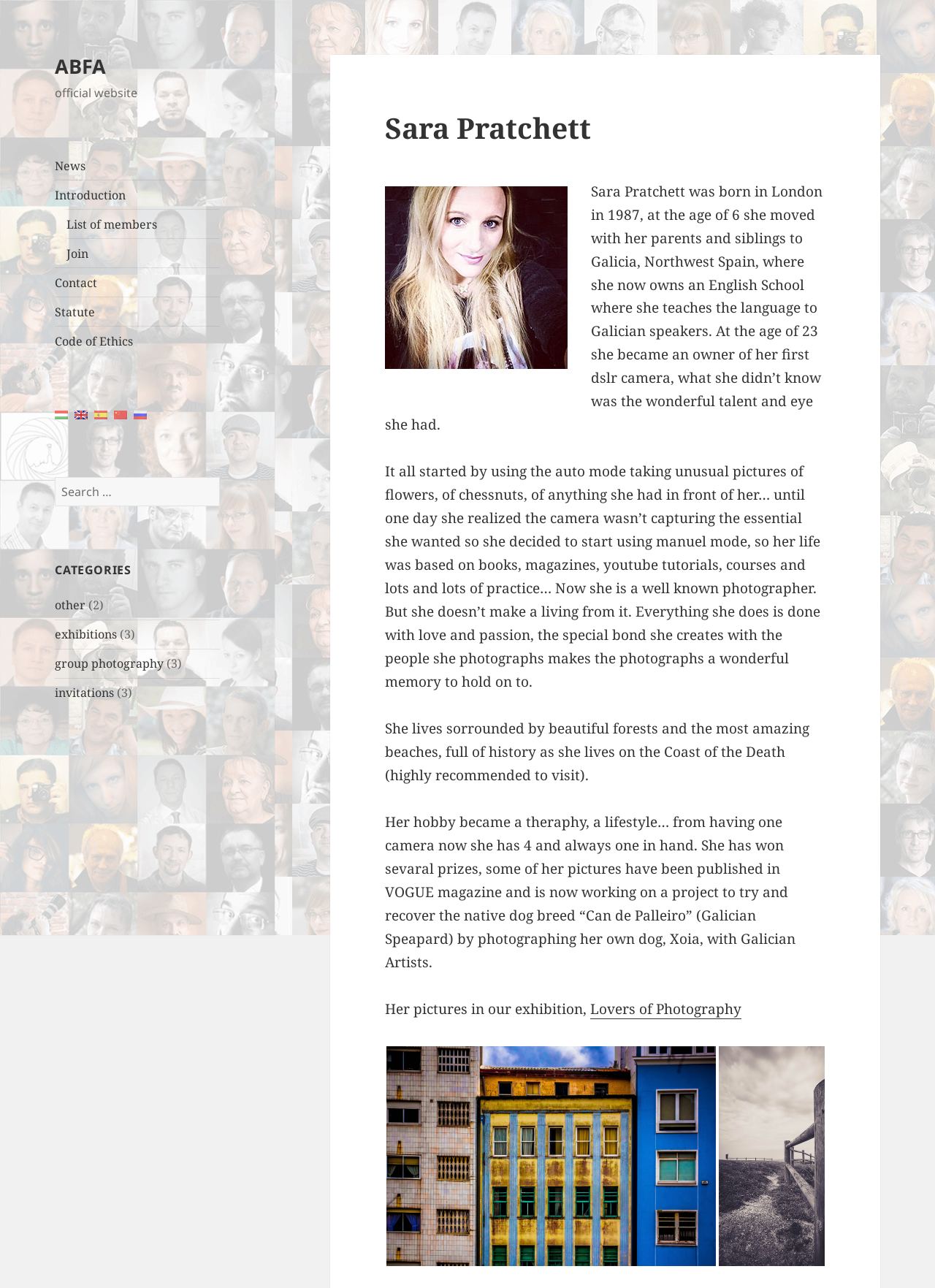Determine the bounding box for the UI element that matches this description: "Lovers of Photography".

[0.631, 0.776, 0.793, 0.791]